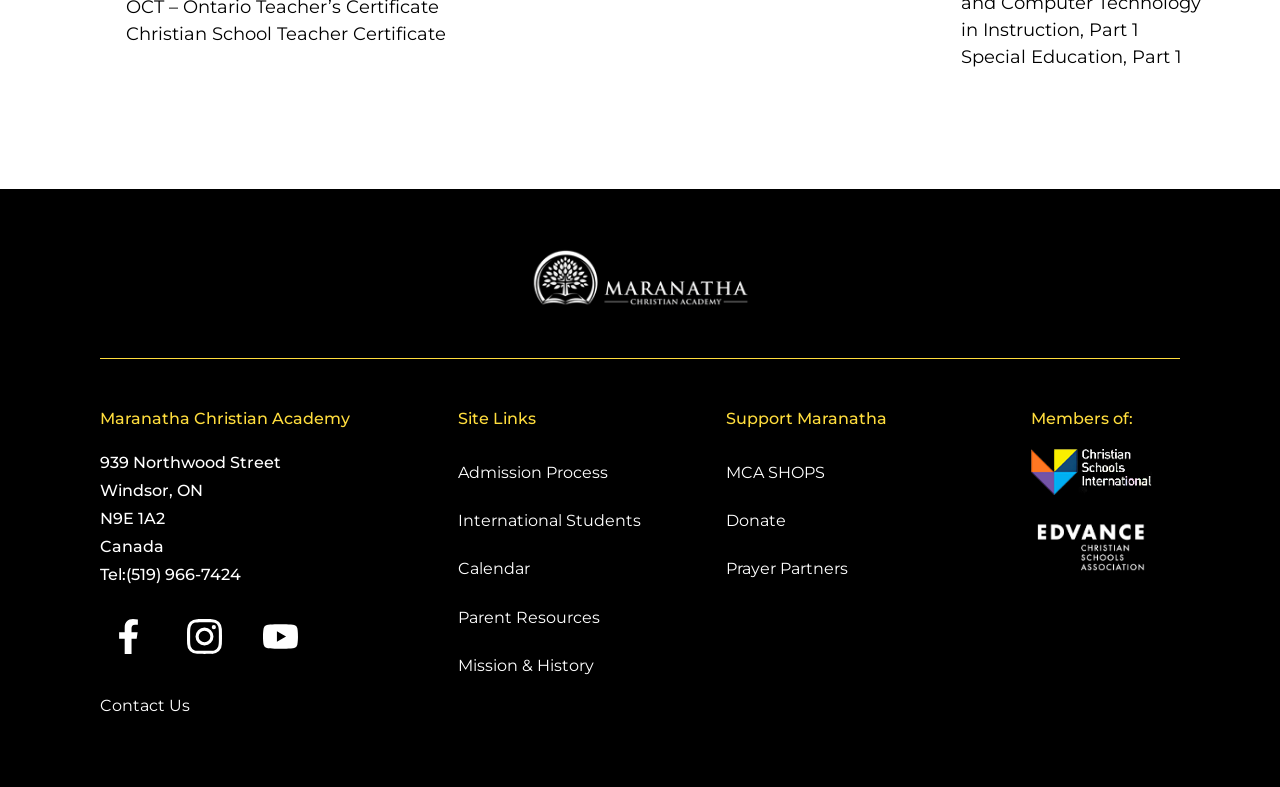Please determine the bounding box coordinates for the element with the description: "Home".

None